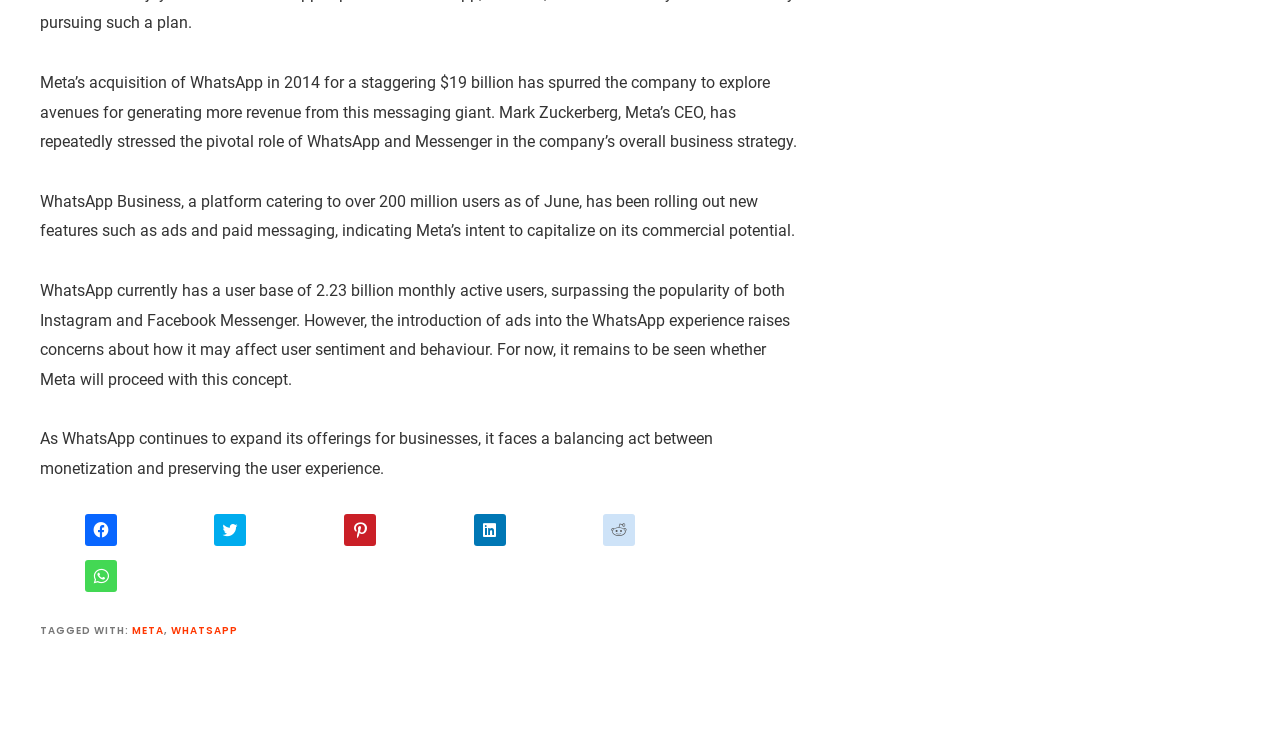Predict the bounding box coordinates of the area that should be clicked to accomplish the following instruction: "Click the META tag". The bounding box coordinates should consist of four float numbers between 0 and 1, i.e., [left, top, right, bottom].

[0.103, 0.847, 0.128, 0.867]